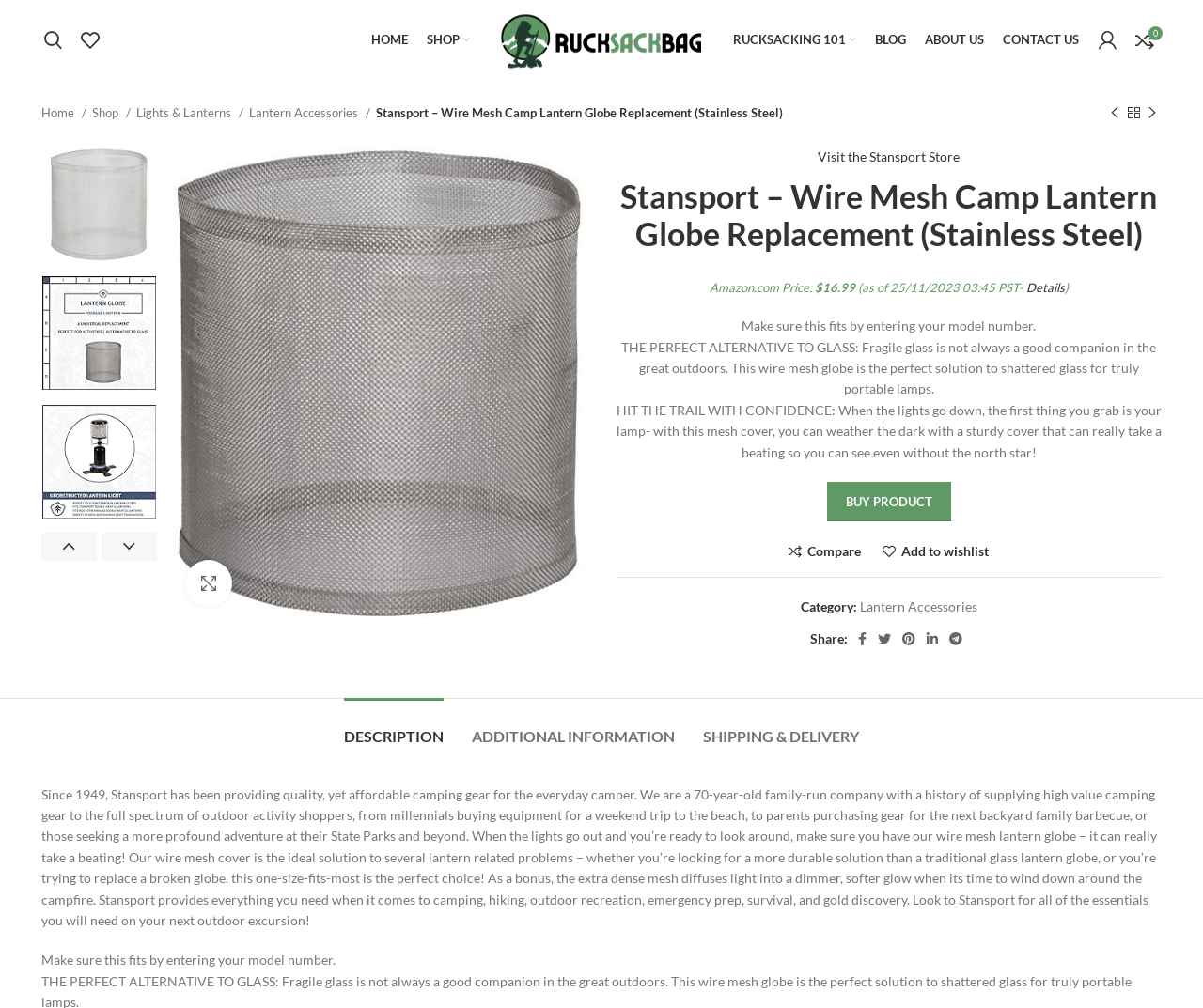What is the price of the product?
Using the visual information, reply with a single word or short phrase.

$16.99